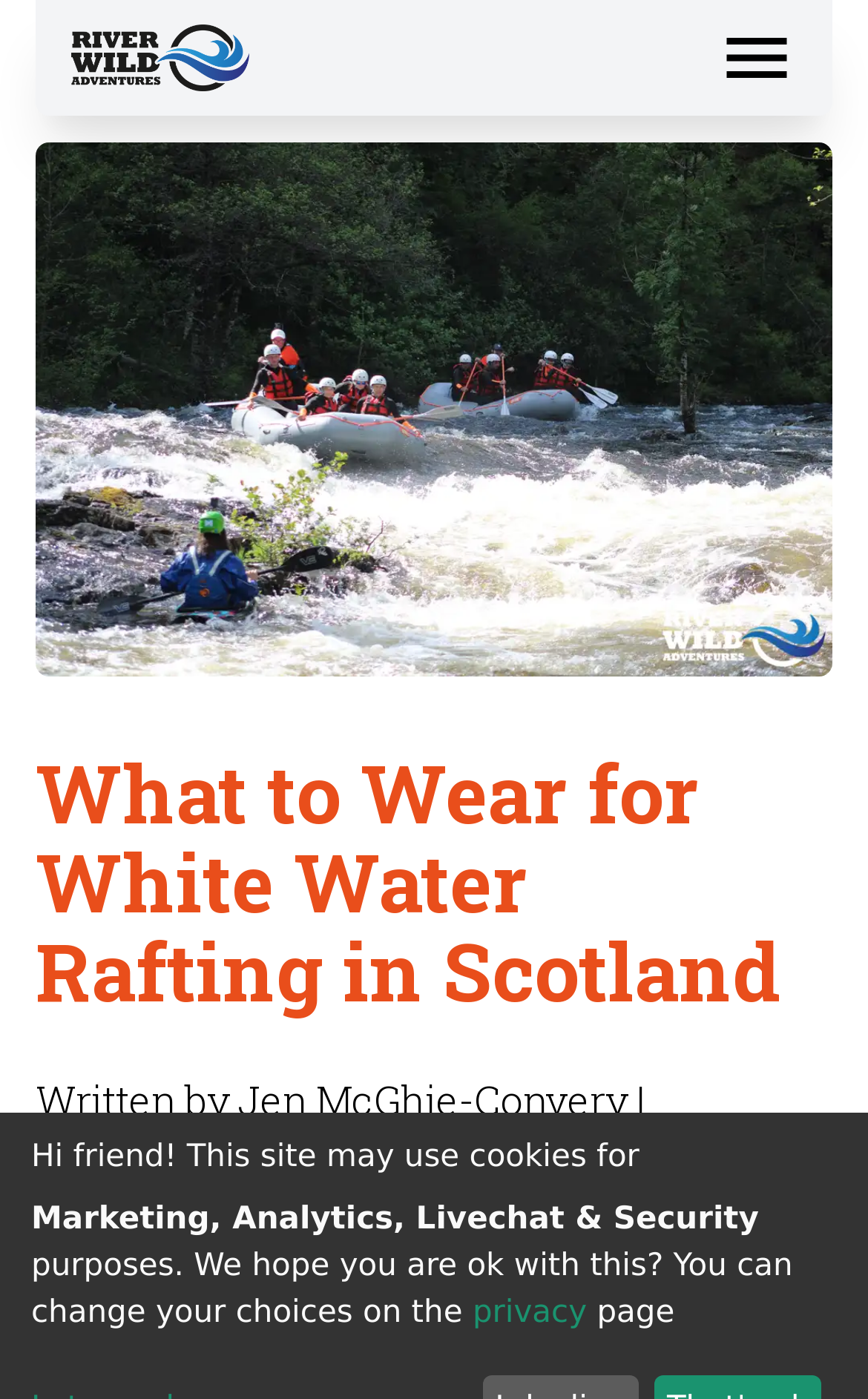Predict the bounding box of the UI element based on the description: "privacy". The coordinates should be four float numbers between 0 and 1, formatted as [left, top, right, bottom].

[0.544, 0.926, 0.676, 0.951]